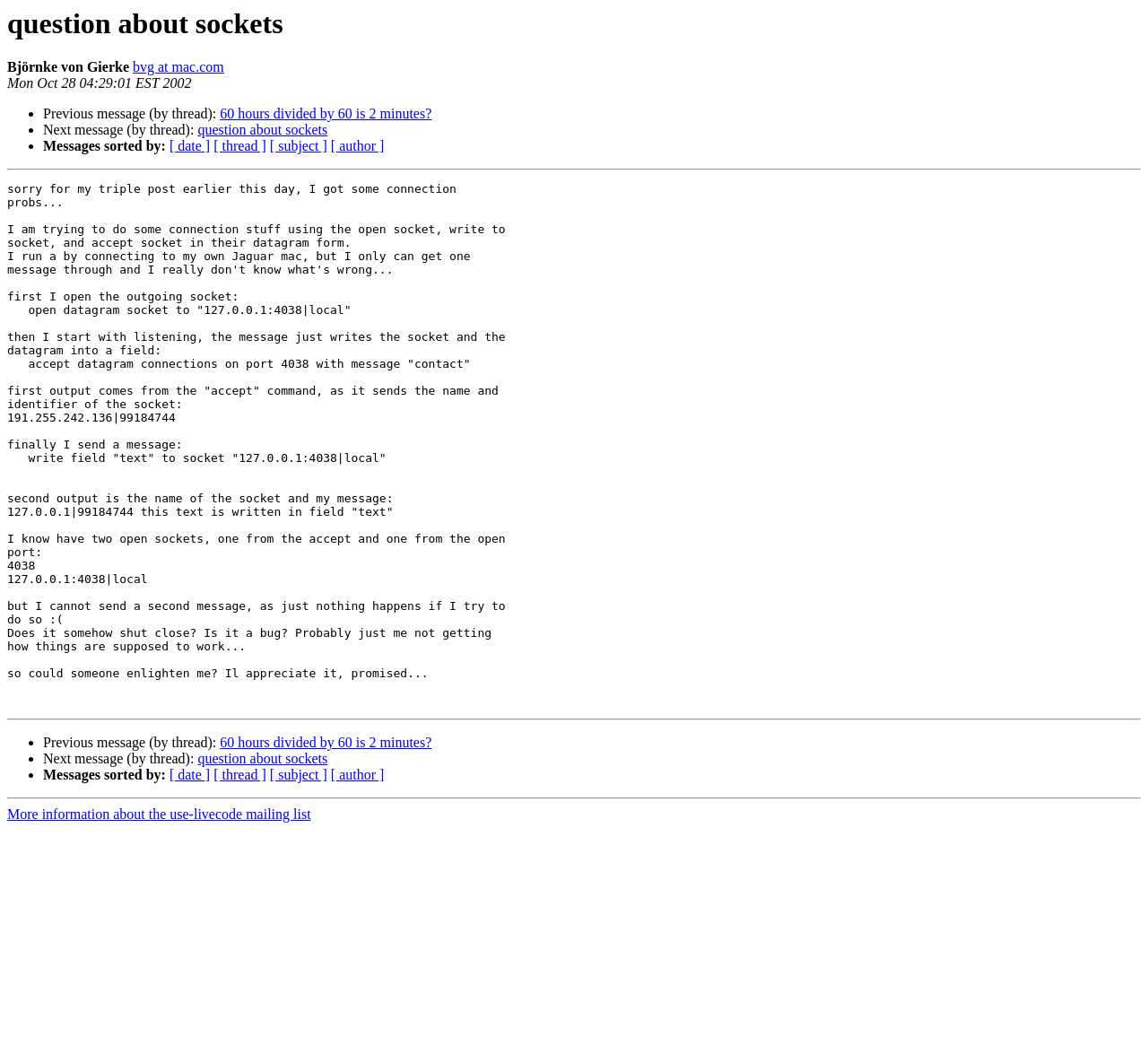Find and extract the text of the primary heading on the webpage.

question about sockets